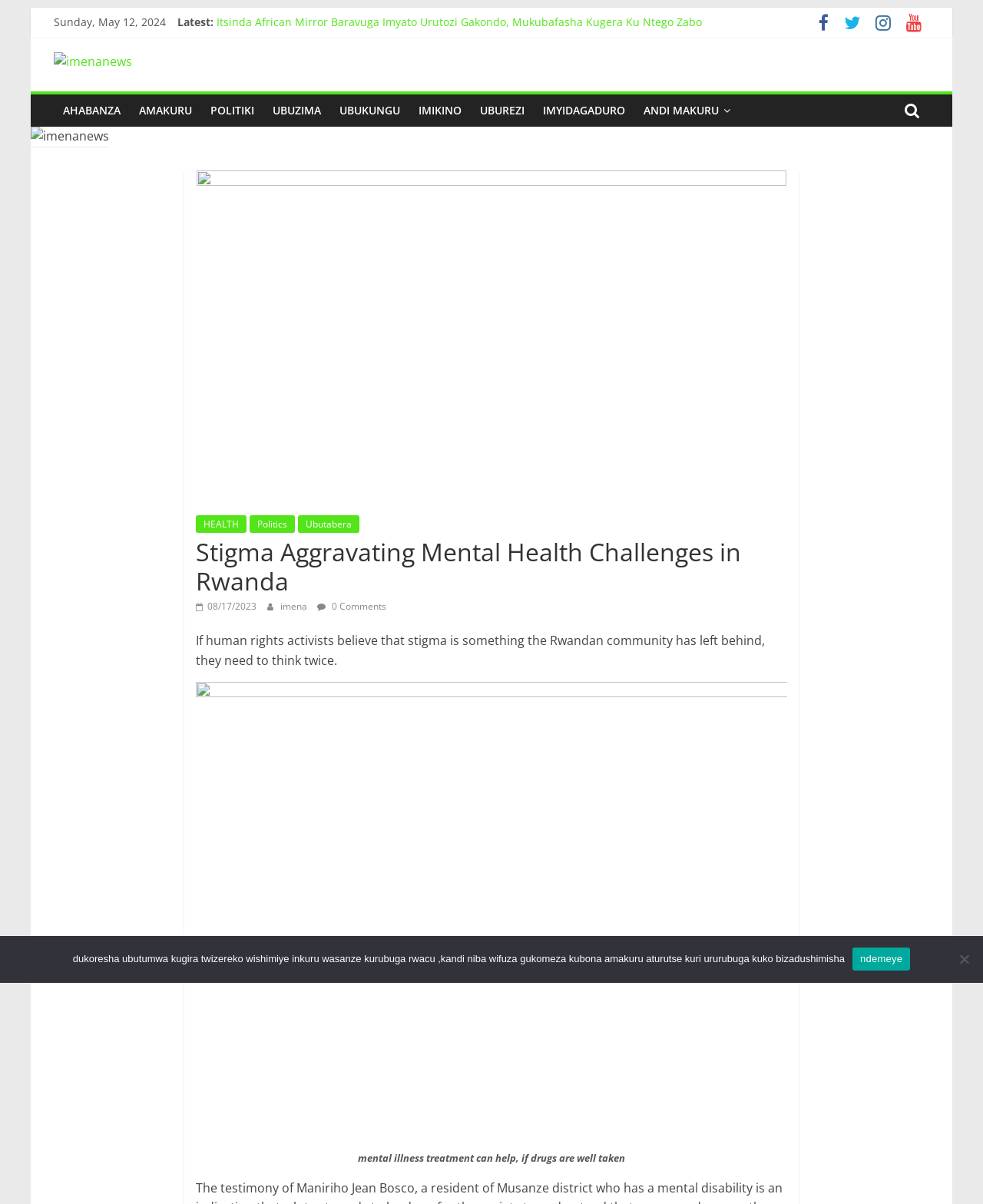Find the bounding box coordinates of the element to click in order to complete this instruction: "Visit the 'HEALTH' category". The bounding box coordinates must be four float numbers between 0 and 1, denoted as [left, top, right, bottom].

[0.199, 0.428, 0.251, 0.443]